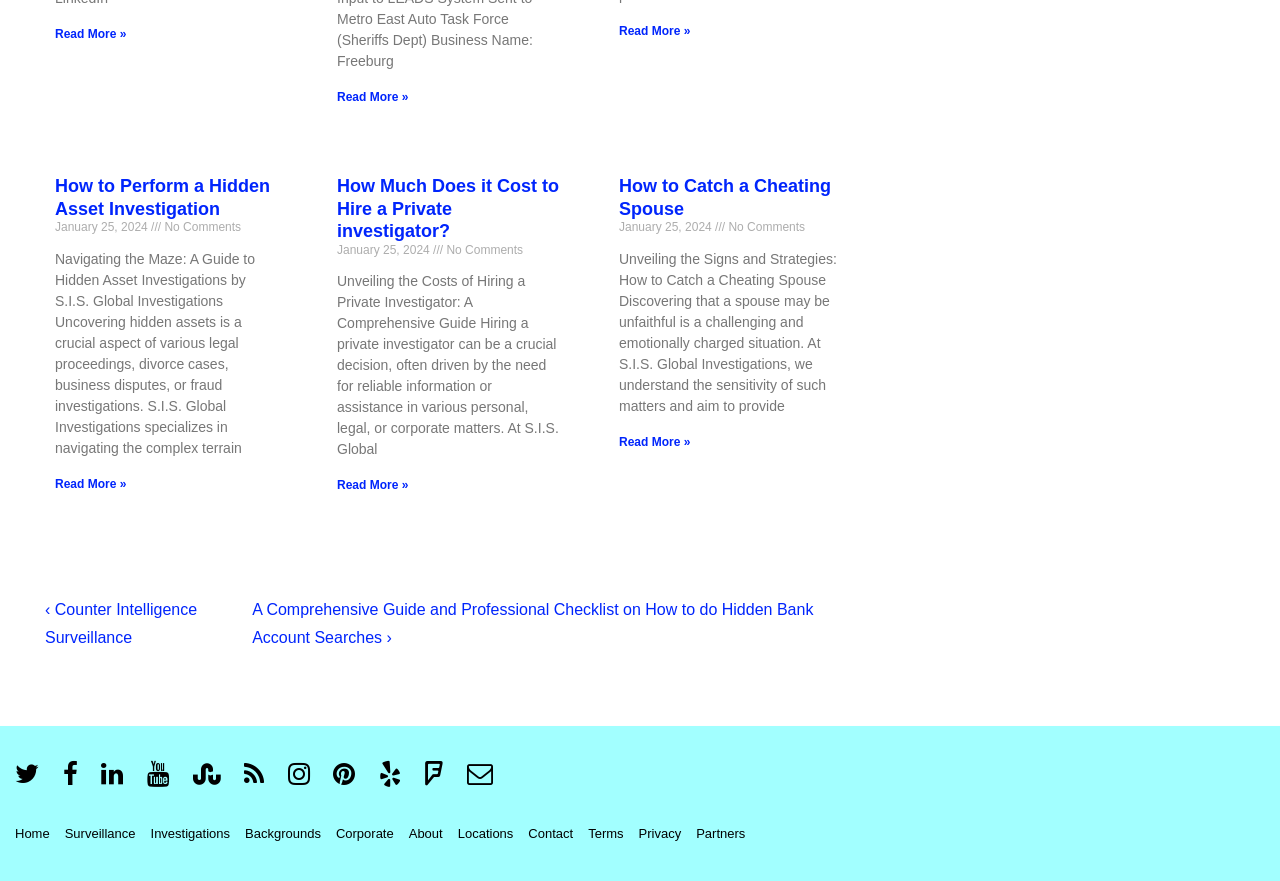What is the date of the second article?
Look at the image and provide a detailed response to the question.

The second article is located below the first article, and it has a date mentioned below its heading. The date is 'January 25, 2024', which indicates when the article was published.